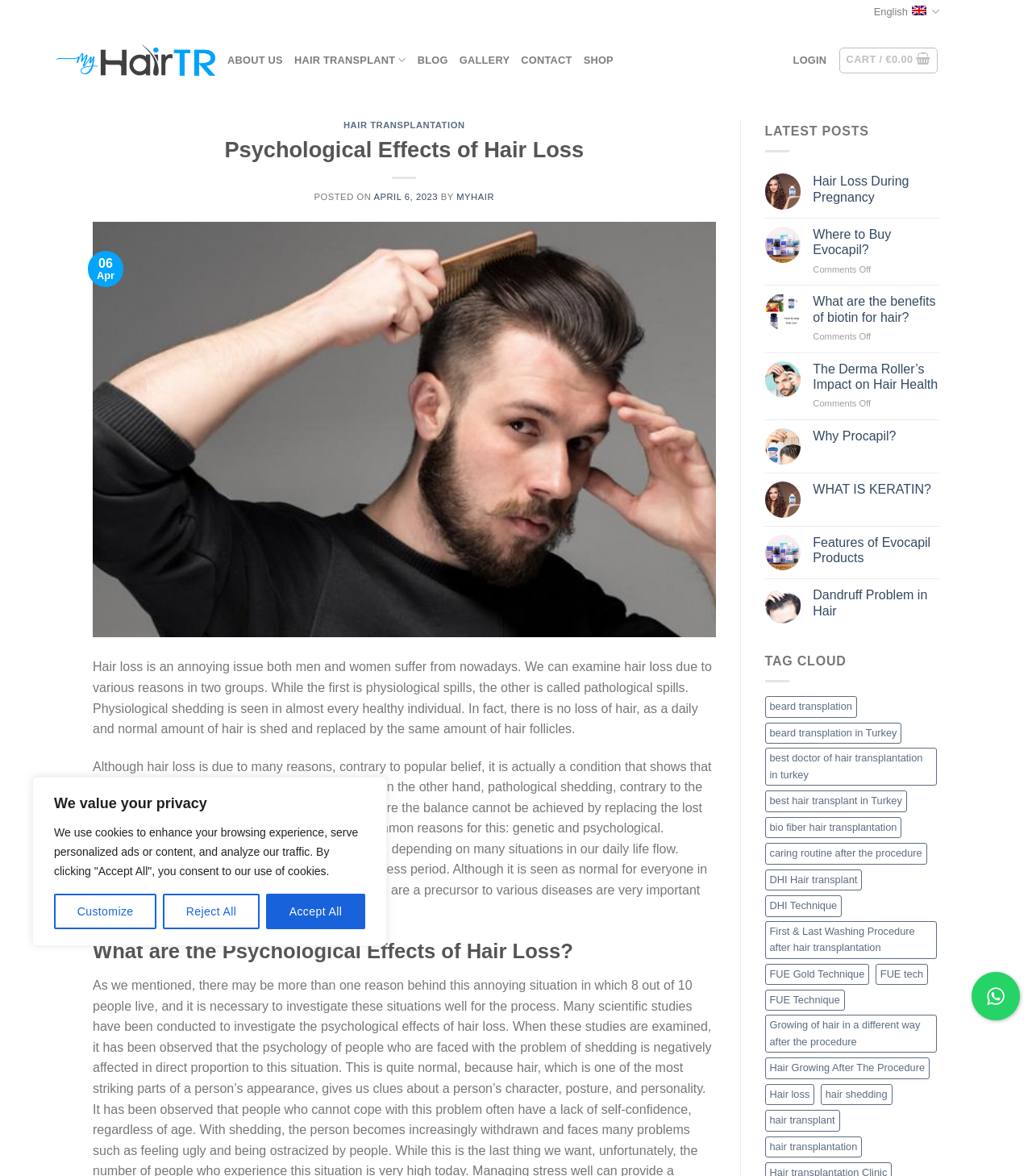Could you specify the bounding box coordinates for the clickable section to complete the following instruction: "Check the 'LATEST POSTS' section"?

[0.741, 0.106, 0.842, 0.117]